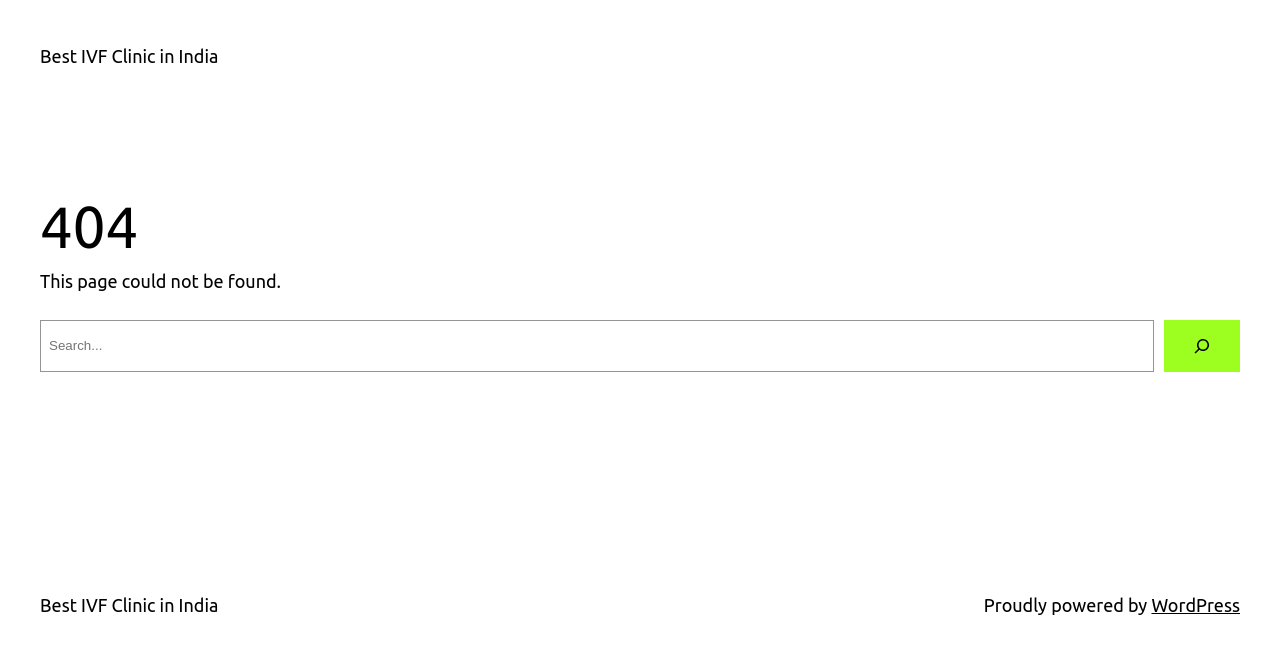Based on the image, give a detailed response to the question: What is the name of the platform powering this website?

I determined the name of the platform powering this website by looking at the link element with the text 'WordPress' which is a child of the contentinfo element.